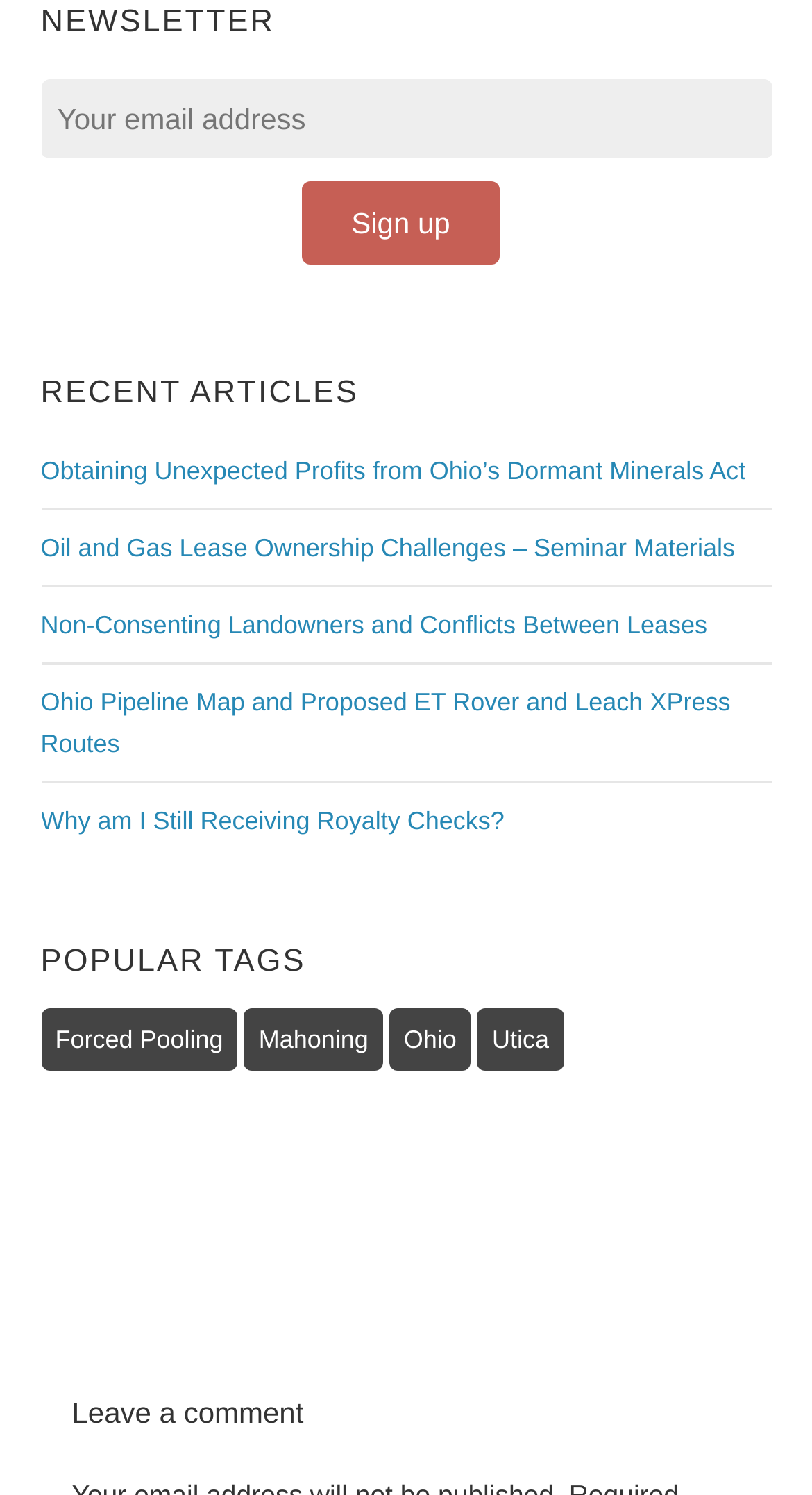Can you determine the bounding box coordinates of the area that needs to be clicked to fulfill the following instruction: "Read the article about Obtaining Unexpected Profits from Ohio’s Dormant Minerals Act"?

[0.05, 0.306, 0.918, 0.325]